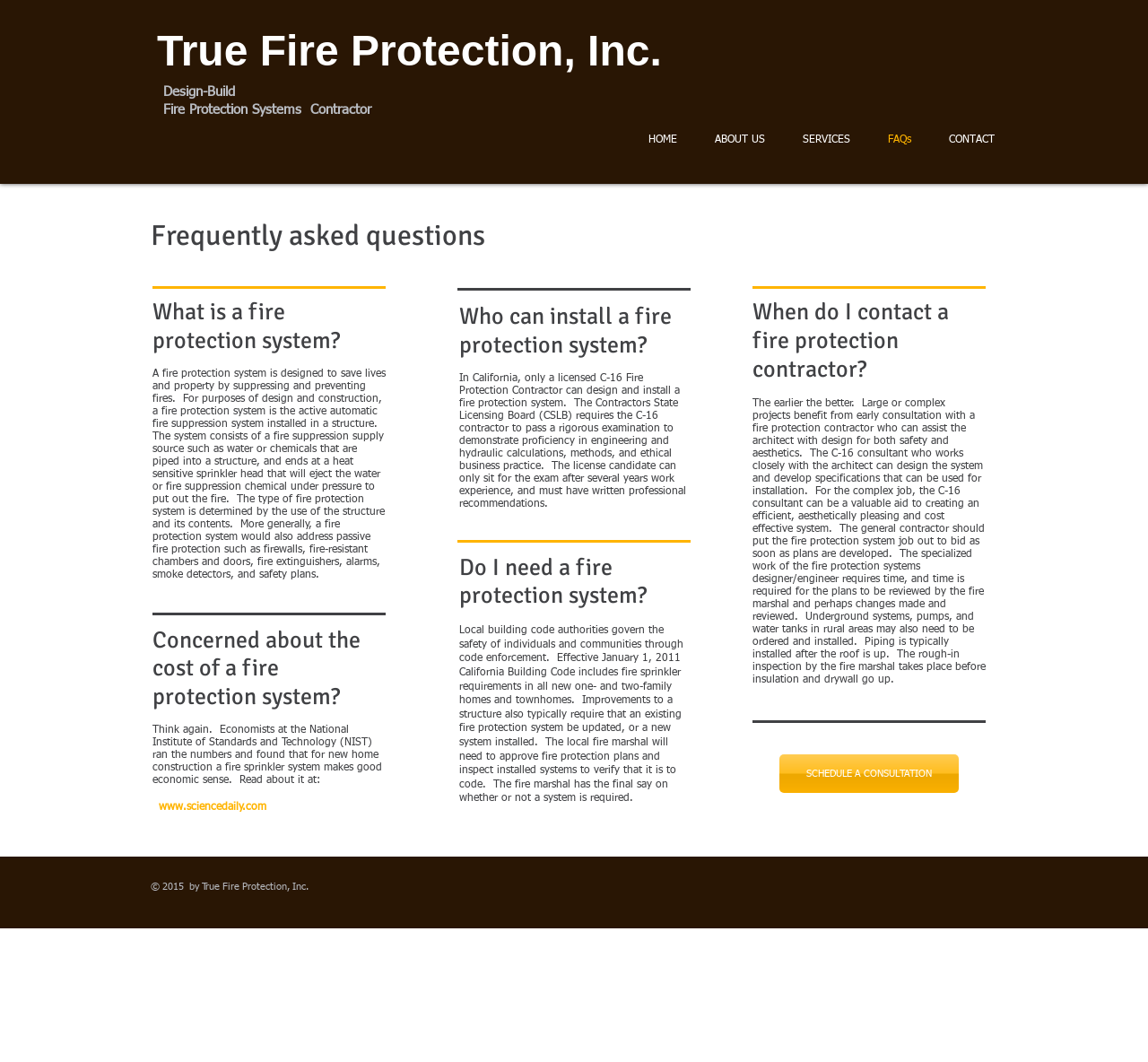Please find and report the bounding box coordinates of the element to click in order to perform the following action: "Click on the SCHEDULE A CONSULTATION link". The coordinates should be expressed as four float numbers between 0 and 1, in the format [left, top, right, bottom].

[0.679, 0.71, 0.835, 0.747]